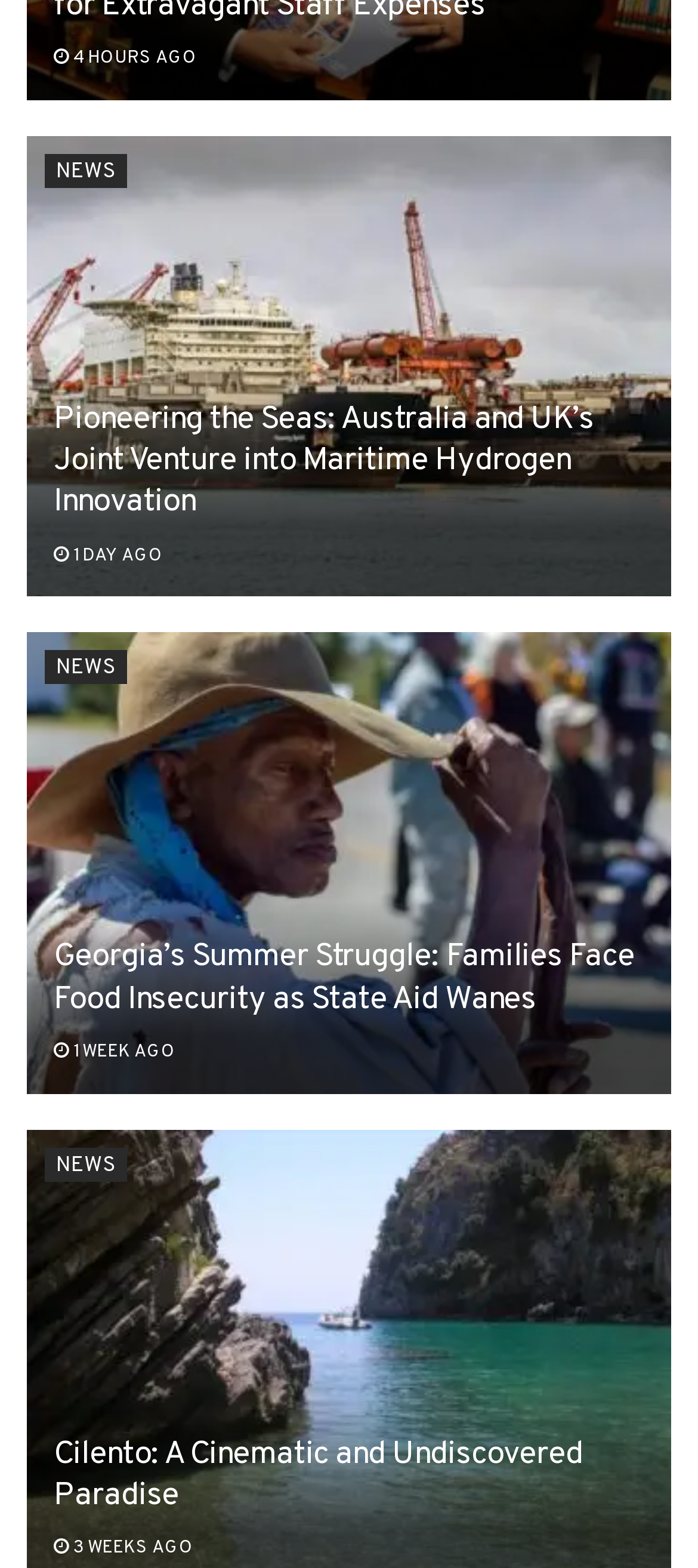Look at the image and give a detailed response to the following question: How old is the second news article?

The second article has a link with the text ' 1 DAY AGO', which suggests that the article was published one day ago.